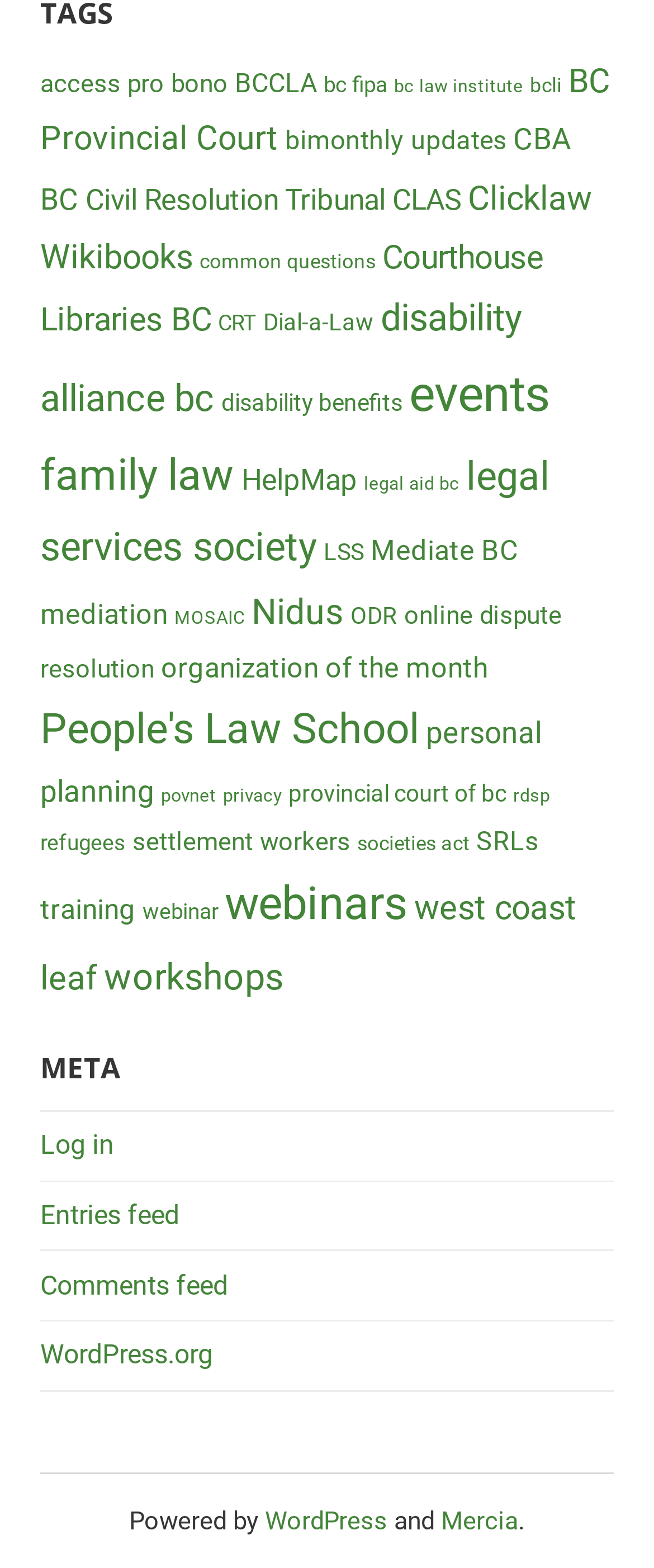Please identify the bounding box coordinates of the region to click in order to complete the task: "View BC Provincial Court". The coordinates must be four float numbers between 0 and 1, specified as [left, top, right, bottom].

[0.062, 0.04, 0.933, 0.101]